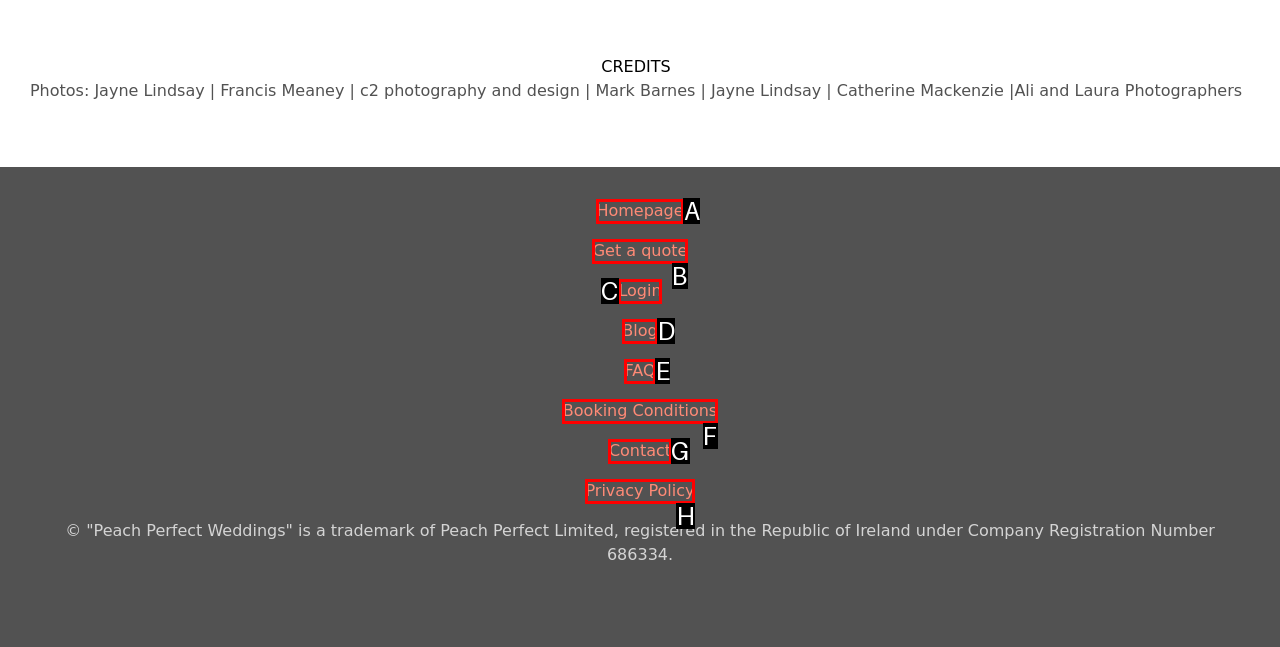Point out the option that best suits the description: Booking Conditions
Indicate your answer with the letter of the selected choice.

F